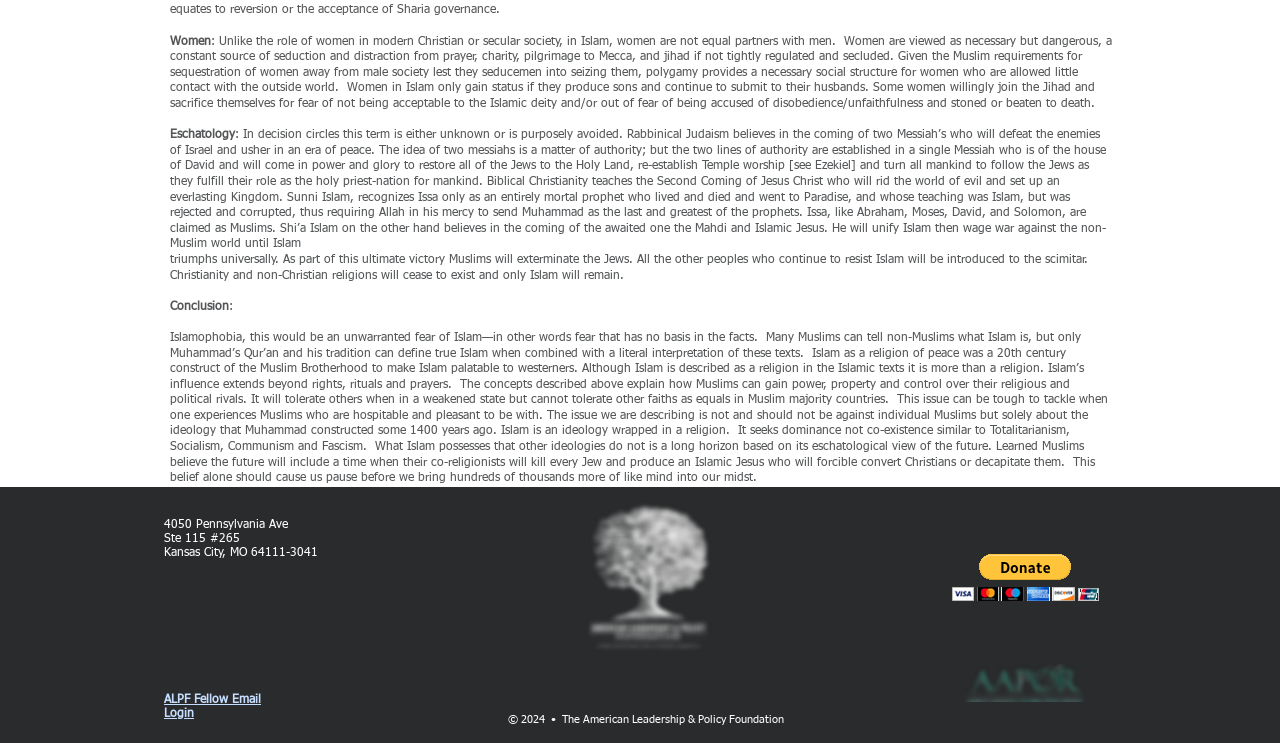Answer the question with a brief word or phrase:
What is the ultimate goal of Islam?

Universal triumph